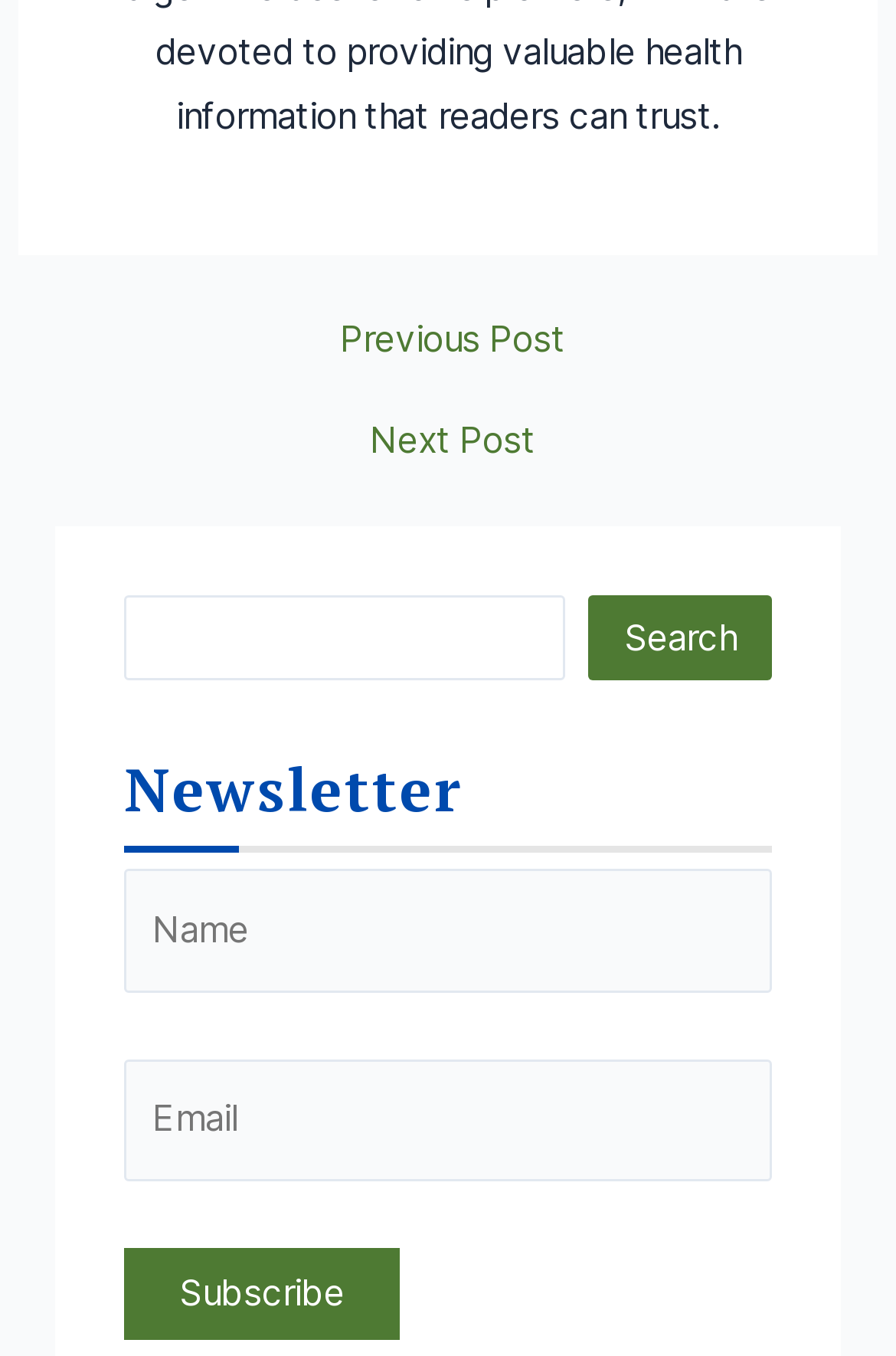What is the previous post link for?
Refer to the image and answer the question using a single word or phrase.

Navigation